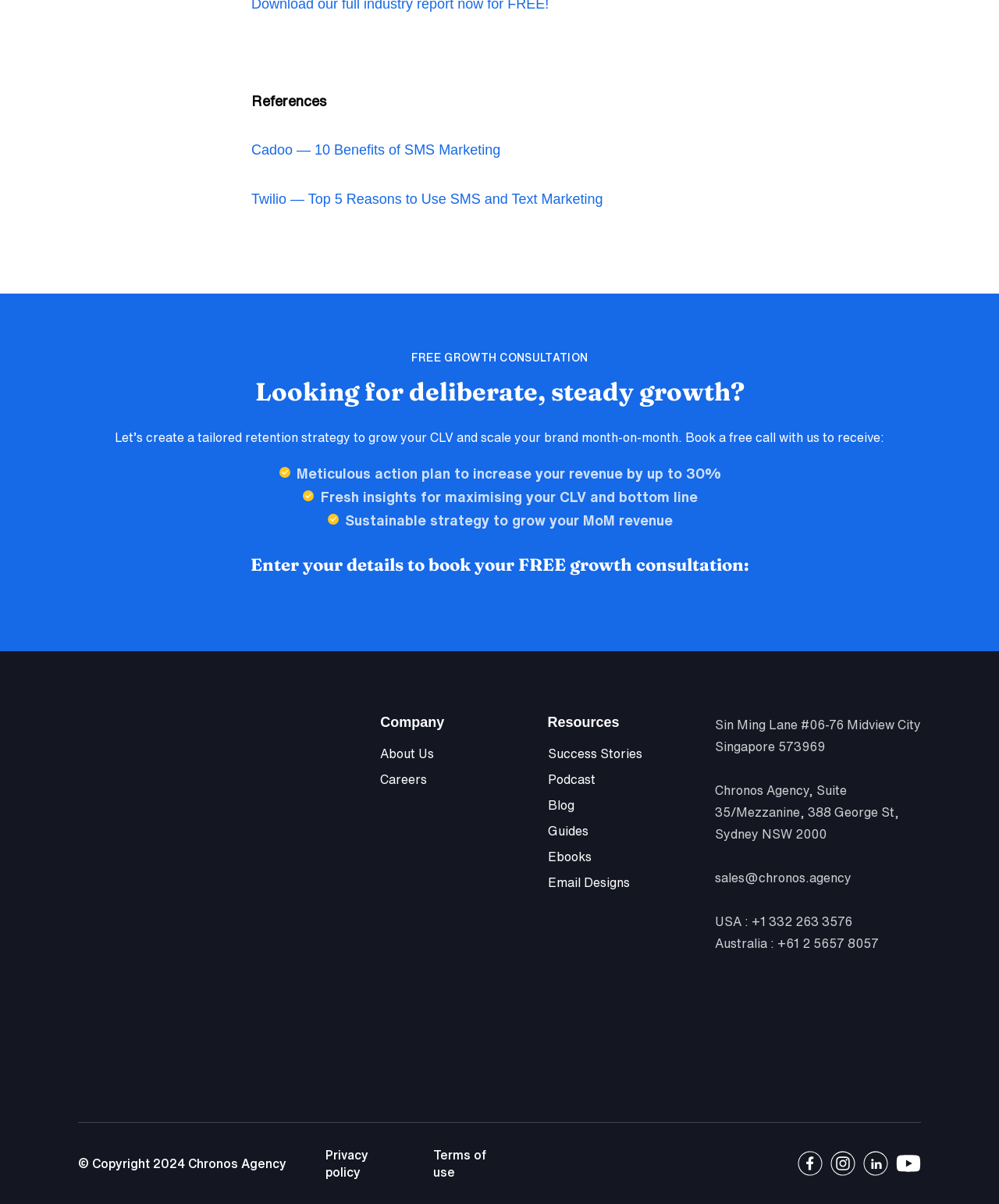Respond to the question with just a single word or phrase: 
What is the phone number for the USA office?

+1 332 263 3576